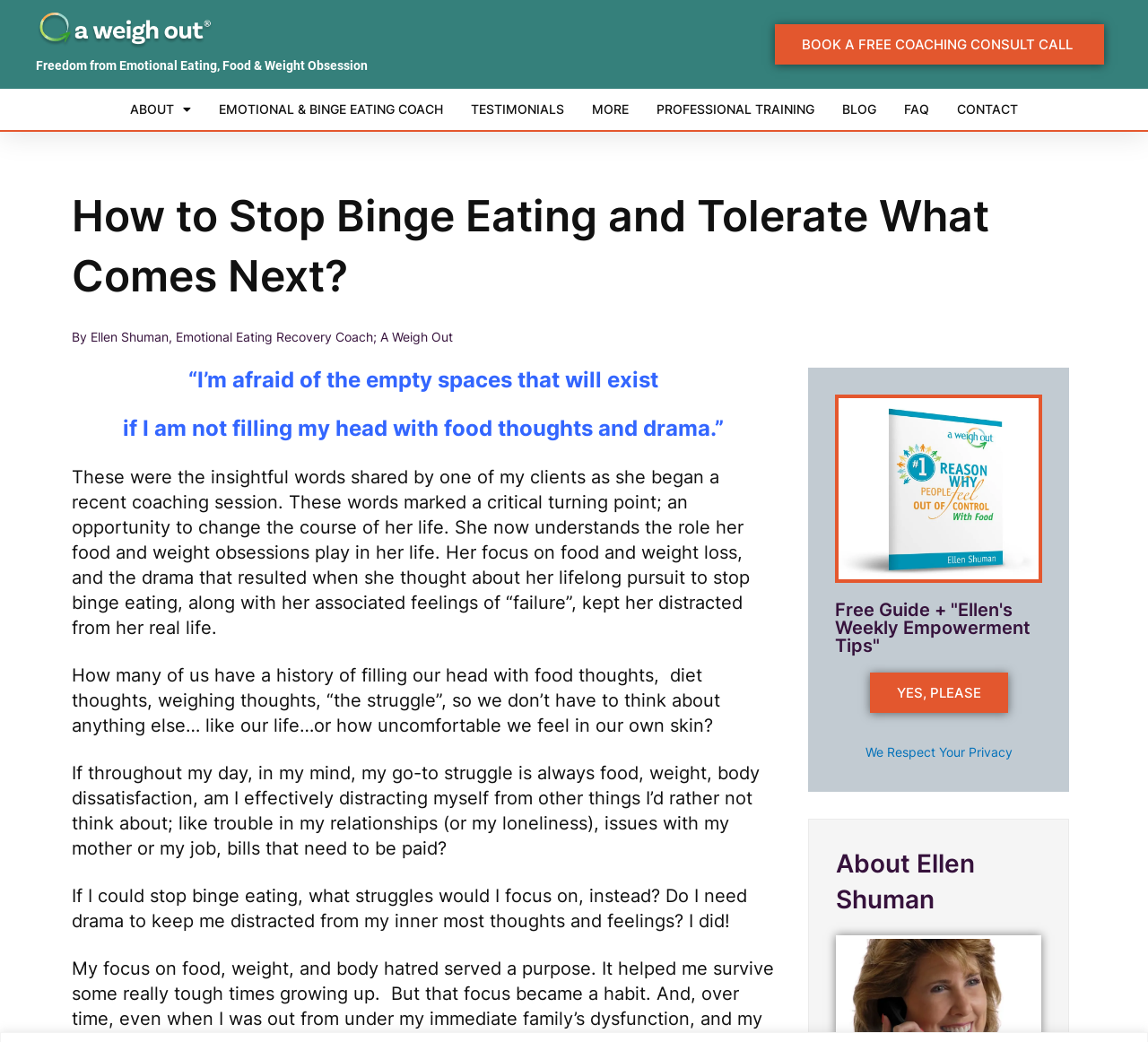Locate the bounding box coordinates of the clickable region to complete the following instruction: "Click the 'BOOK A FREE COACHING CONSULT CALL' button."

[0.675, 0.023, 0.961, 0.062]